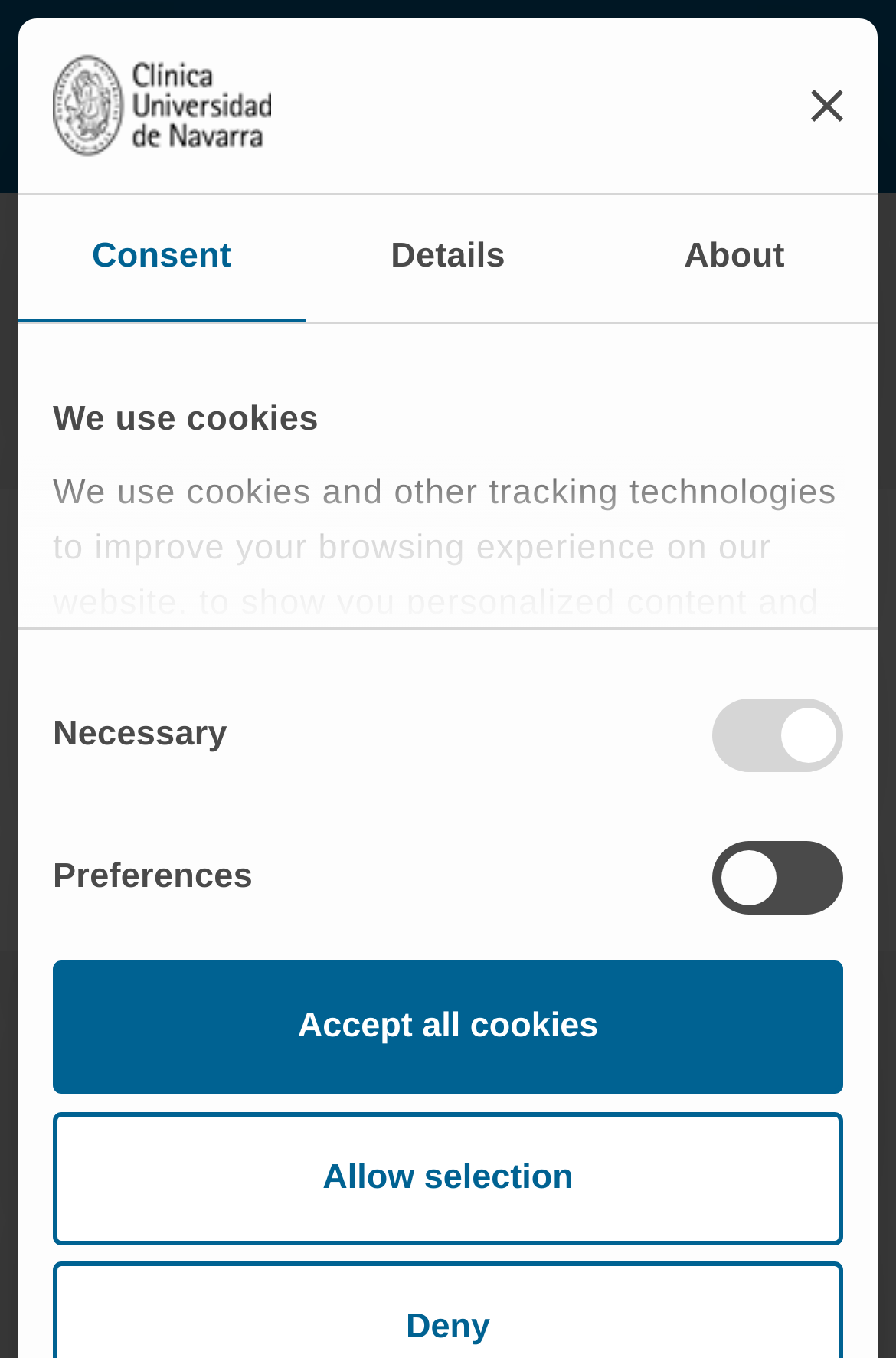Explain the contents of the webpage comprehensively.

This webpage appears to be a scientific publication from 1994 in the field of dermatology, specifically about chronic balanitis. At the top left corner, there is a logo of the Clínica Universidad de Navarra. 

Below the logo, there is a horizontal tab list with three tabs: "Consent", "Details", and "About". The "Consent" tab is currently selected. 

In the "Consent" tab, there is a message about the use of cookies and other tracking technologies on the website. This message is divided into two sections: a heading "We use cookies" and a paragraph explaining the purpose of these technologies. 

Below the message, there is a "Consent Selection" group with four checkboxes: "Necessary", "Preferences", "Statistics", and "Marketing". The "Necessary" checkbox is disabled and checked by default, while the other three are unchecked. 

There are two buttons at the bottom of the "Consent" tab: "Allow selection" and "Accept all cookies". 

On the top right corner, there are three buttons with no text, and a "Close banner" button. 

At the top center, there is a navigation menu with links to "Inicio", "Investigación y ensayos", "Publicaciones científicas", and a title "Chronic balanitis with palisading granuloma: an atypical genital localization of necrobiosis lipoidica responsive to pentoxifylline". 

Finally, at the bottom center, there is a link to "[DERMATOLOGÍA]".